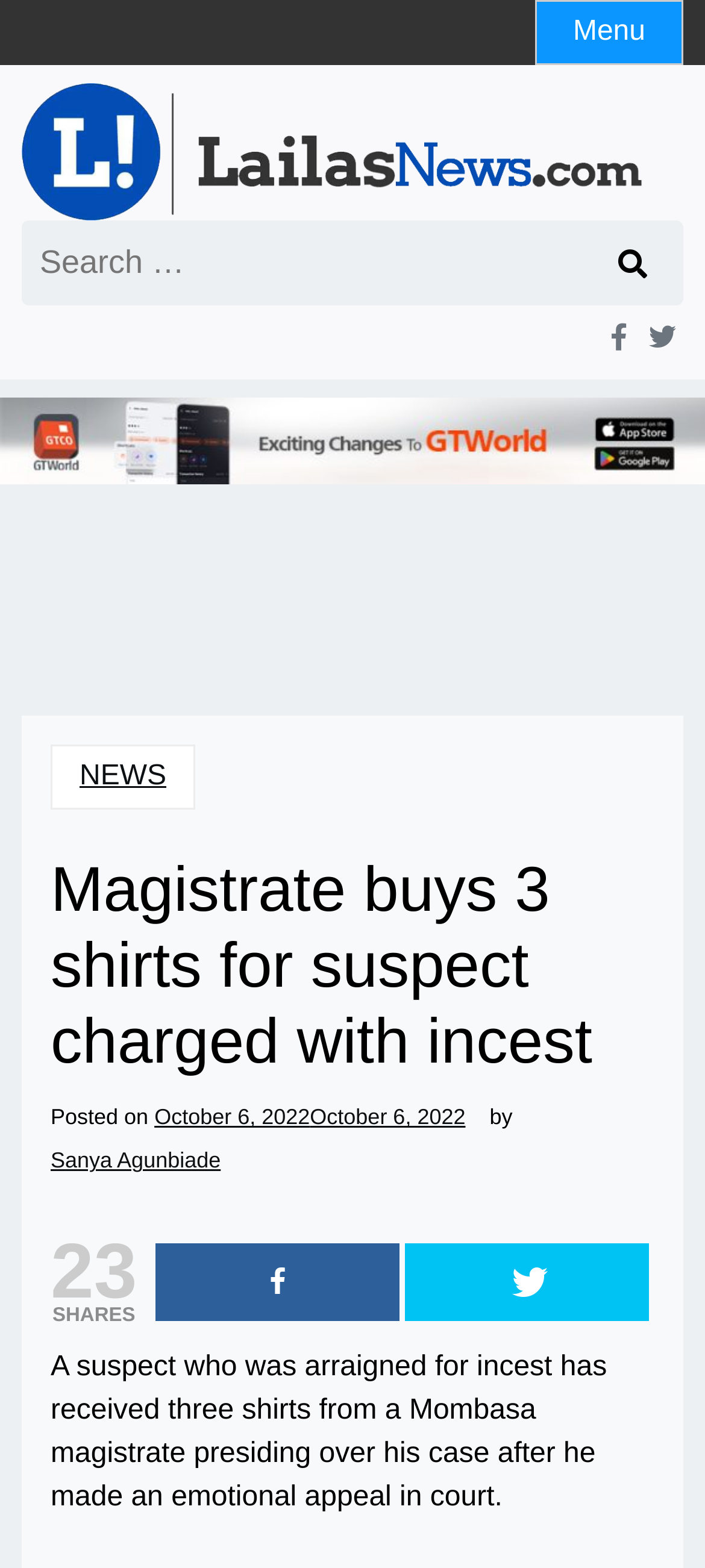Please extract and provide the main headline of the webpage.

Magistrate buys 3 shirts for suspect charged with incest